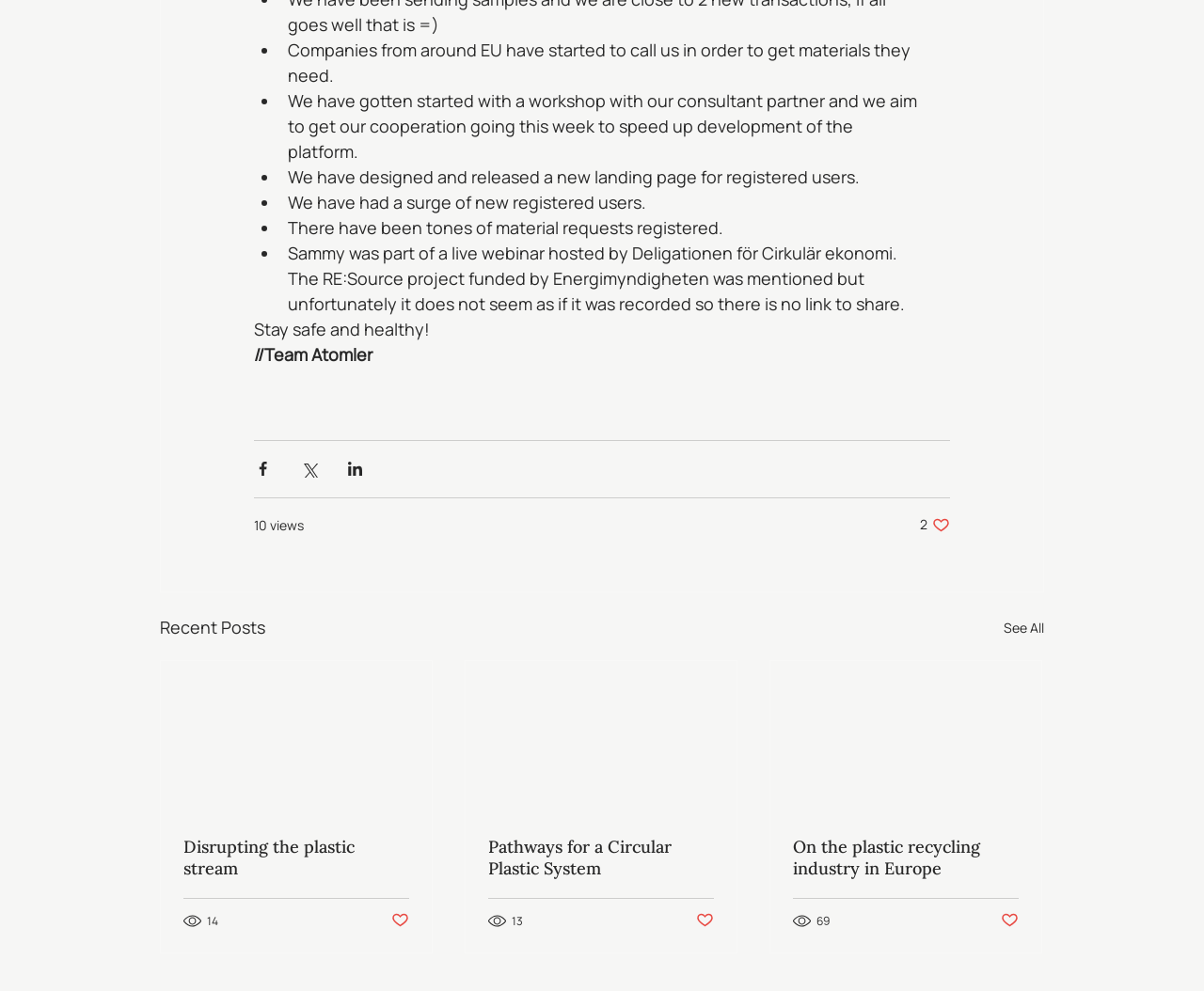Analyze the image and provide a detailed answer to the question: What is the topic of the first article?

The webpage shows an article with the link 'Disrupting the plastic stream' at the top, indicating that the topic of the first article is disrupting the plastic stream.